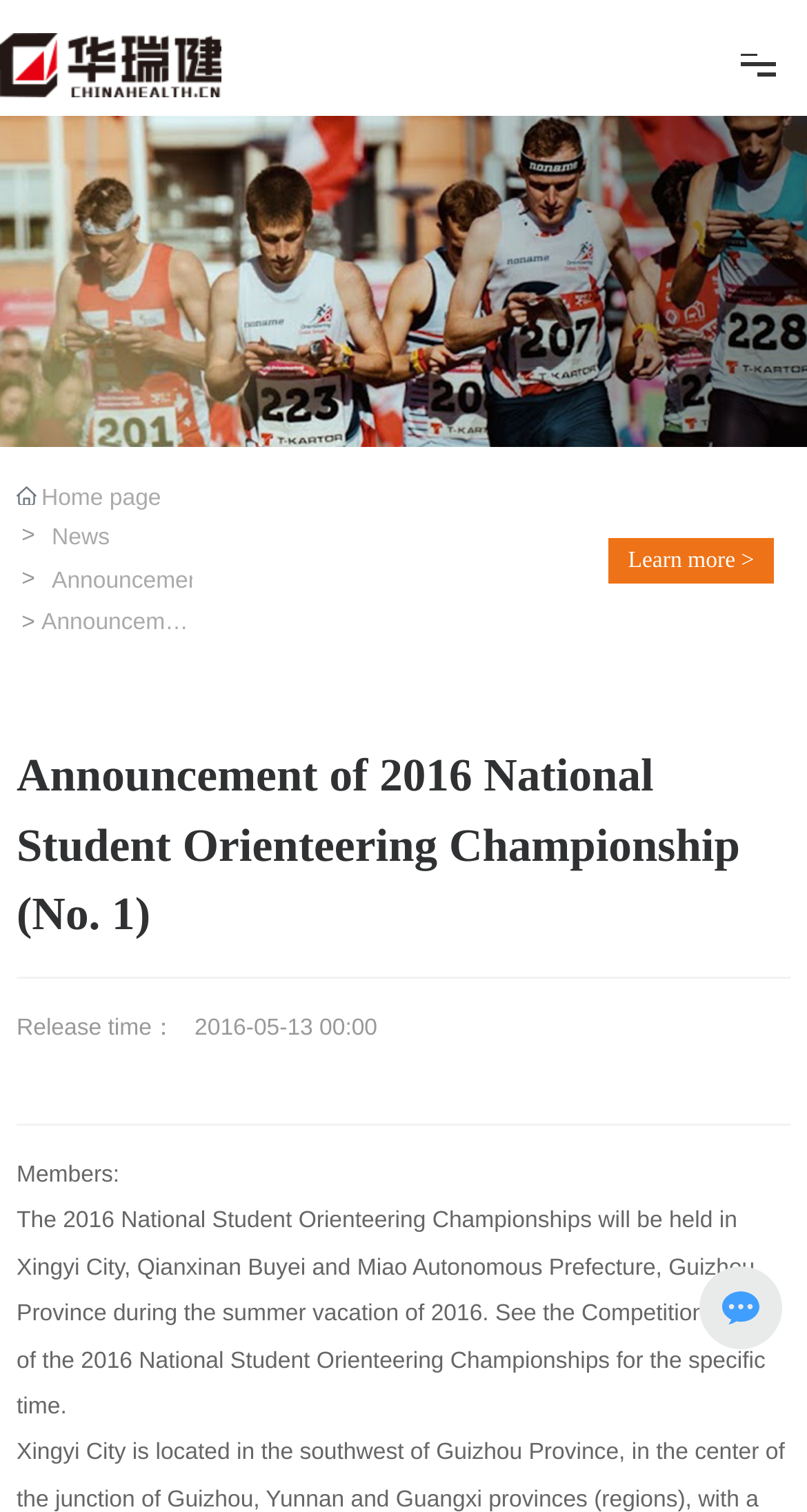What is the type of image on the top-left corner?
Please interpret the details in the image and answer the question thoroughly.

The image on the top-left corner is likely a logo of the company or organization, which is a common design element found on websites to represent the brand or identity.